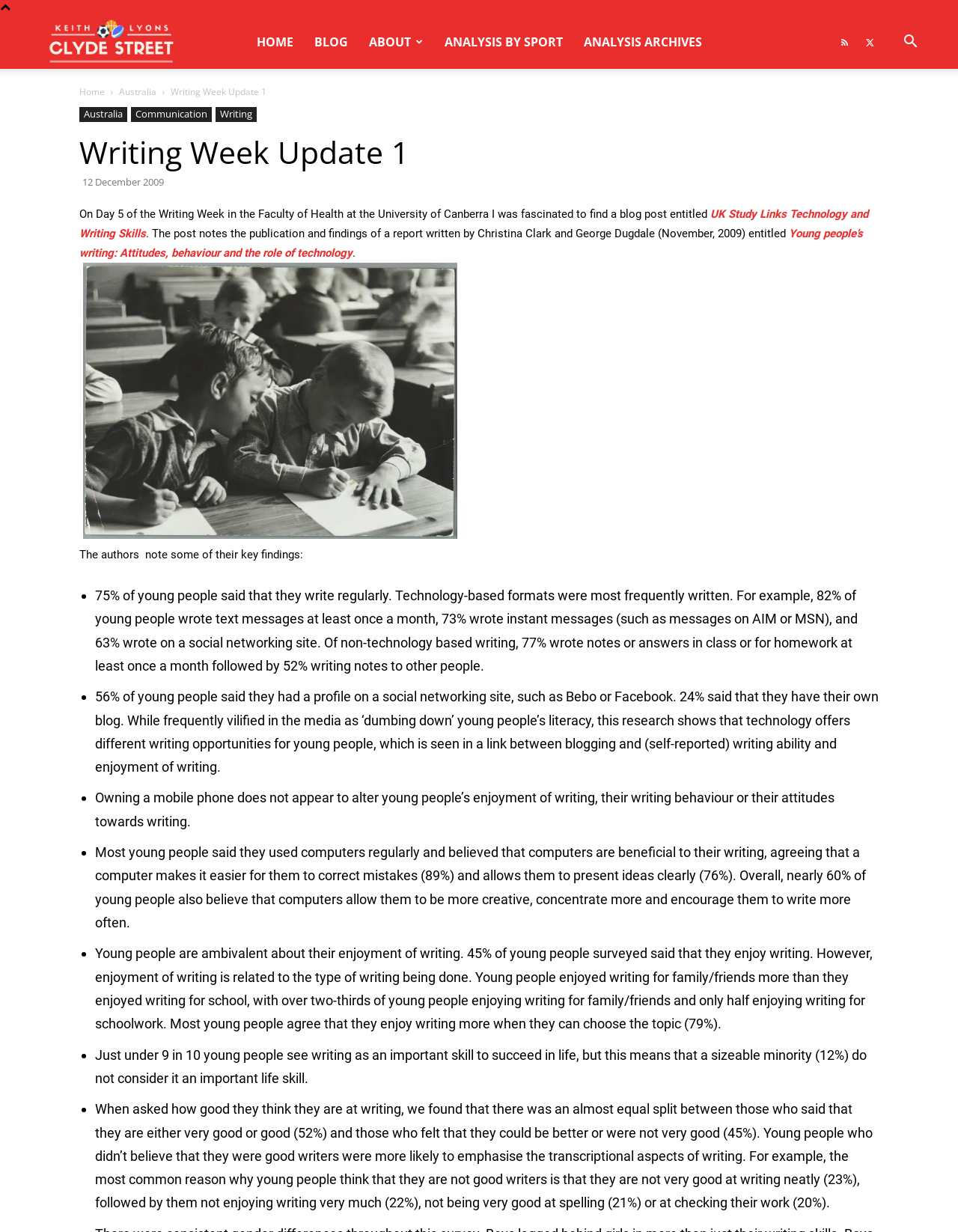What is the name of the university mentioned?
Please give a detailed and thorough answer to the question, covering all relevant points.

The answer can be found in the text 'On Day 5 of the Writing Week in the Faculty of Health at the University of Canberra...' which indicates that the university mentioned is the University of Canberra.